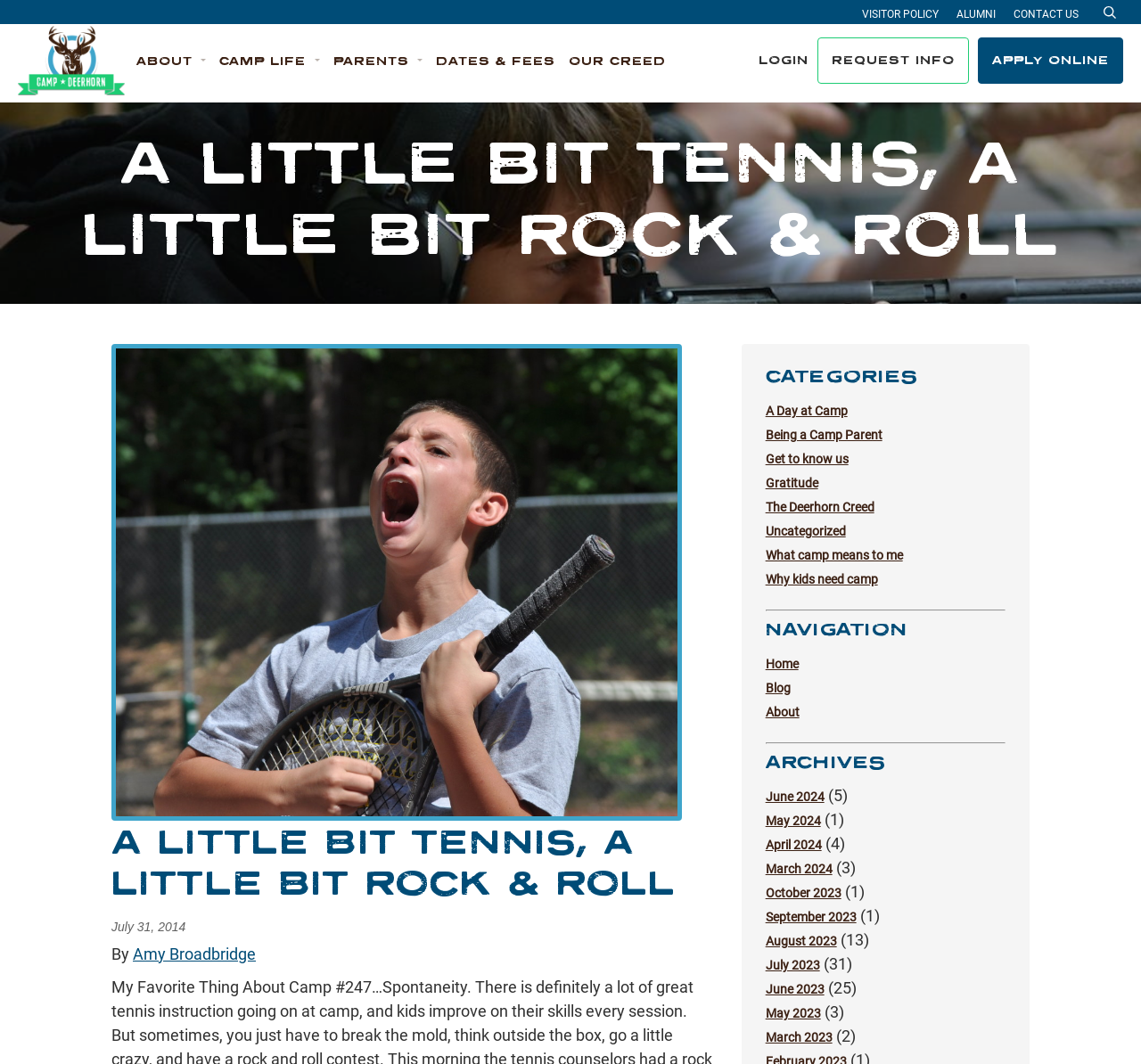Find the bounding box coordinates for the area that should be clicked to accomplish the instruction: "Click on the LOGIN link".

[0.665, 0.049, 0.709, 0.065]